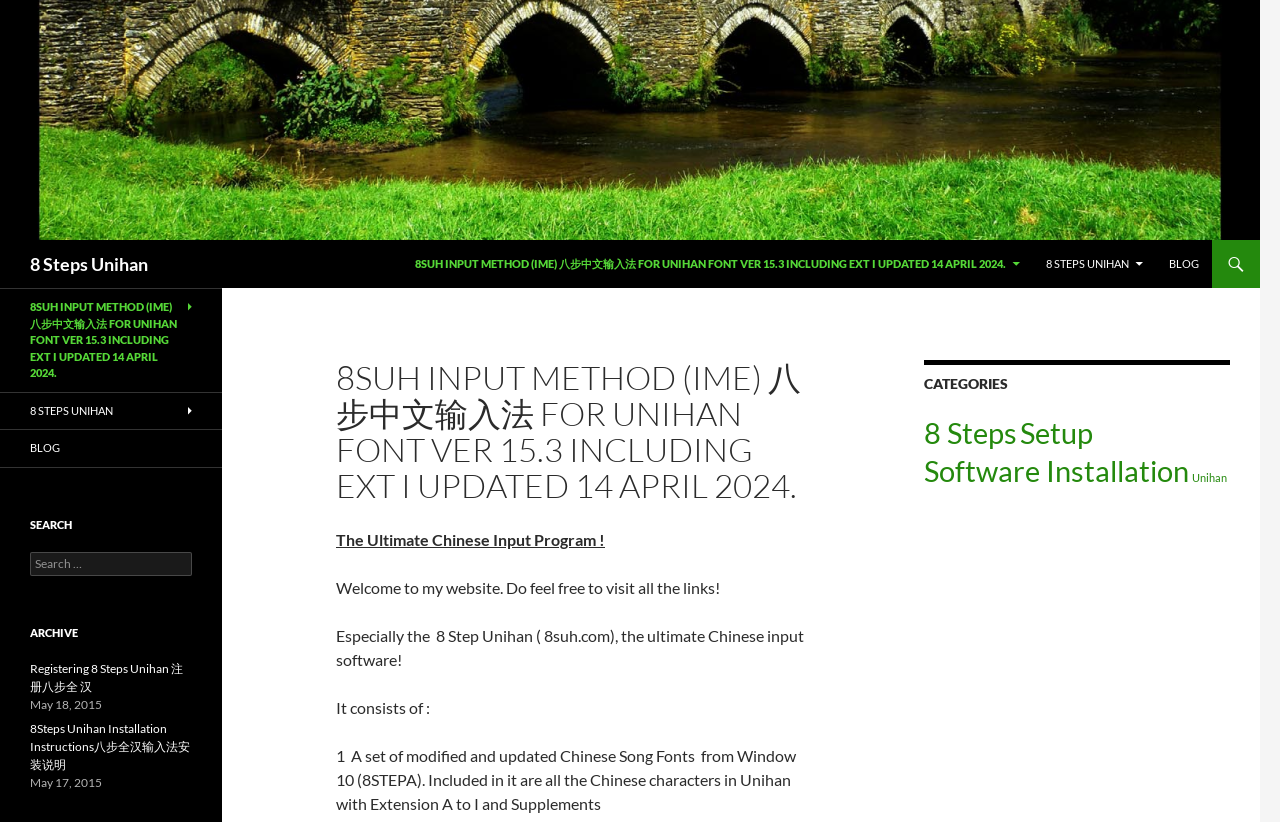Could you determine the bounding box coordinates of the clickable element to complete the instruction: "Search for something"? Provide the coordinates as four float numbers between 0 and 1, i.e., [left, top, right, bottom].

[0.023, 0.671, 0.15, 0.7]